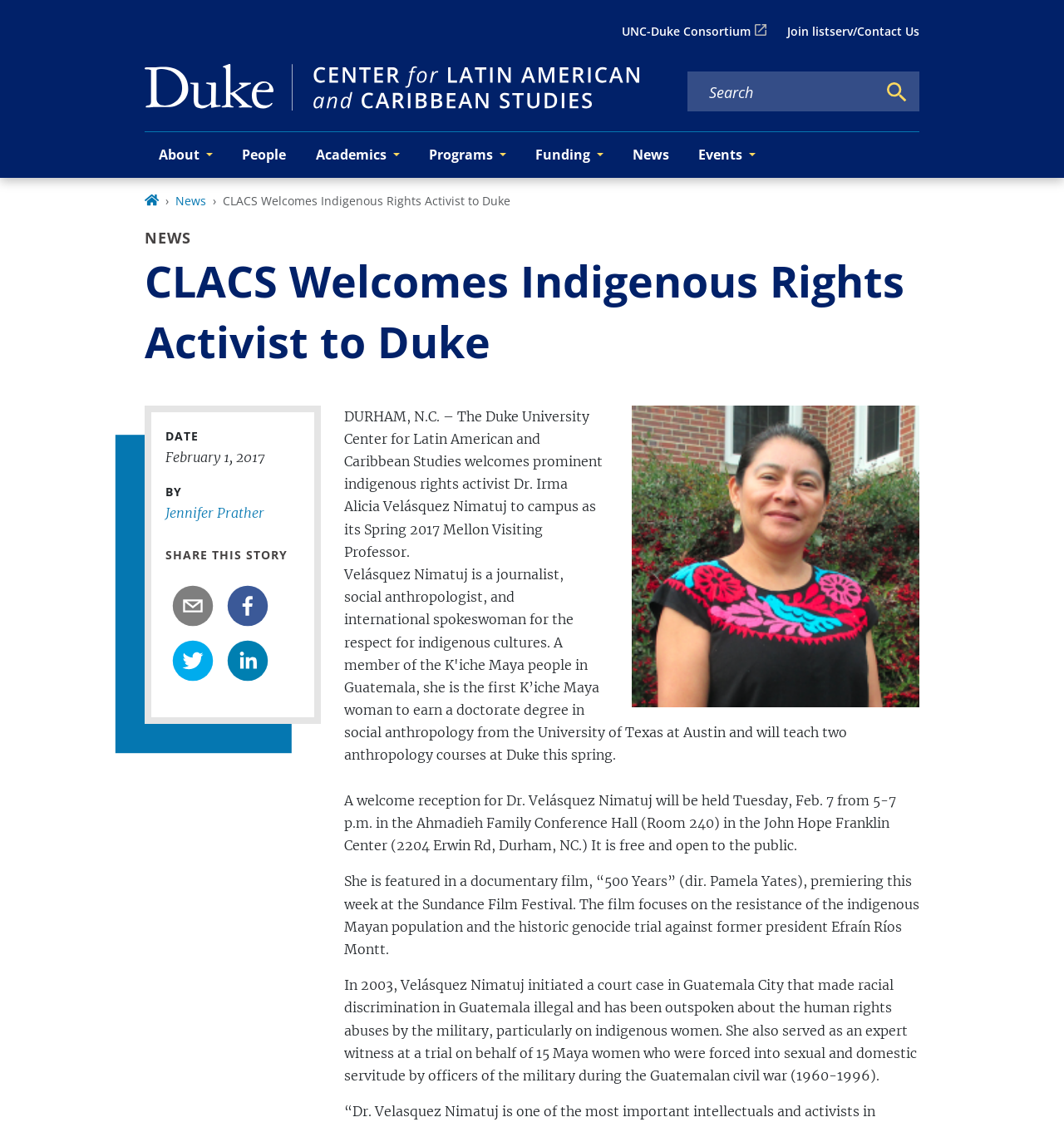Reply to the question with a single word or phrase:
Where will the welcome reception for Dr. Velásquez Nimatuj be held?

Ahmadieh Family Conference Hall